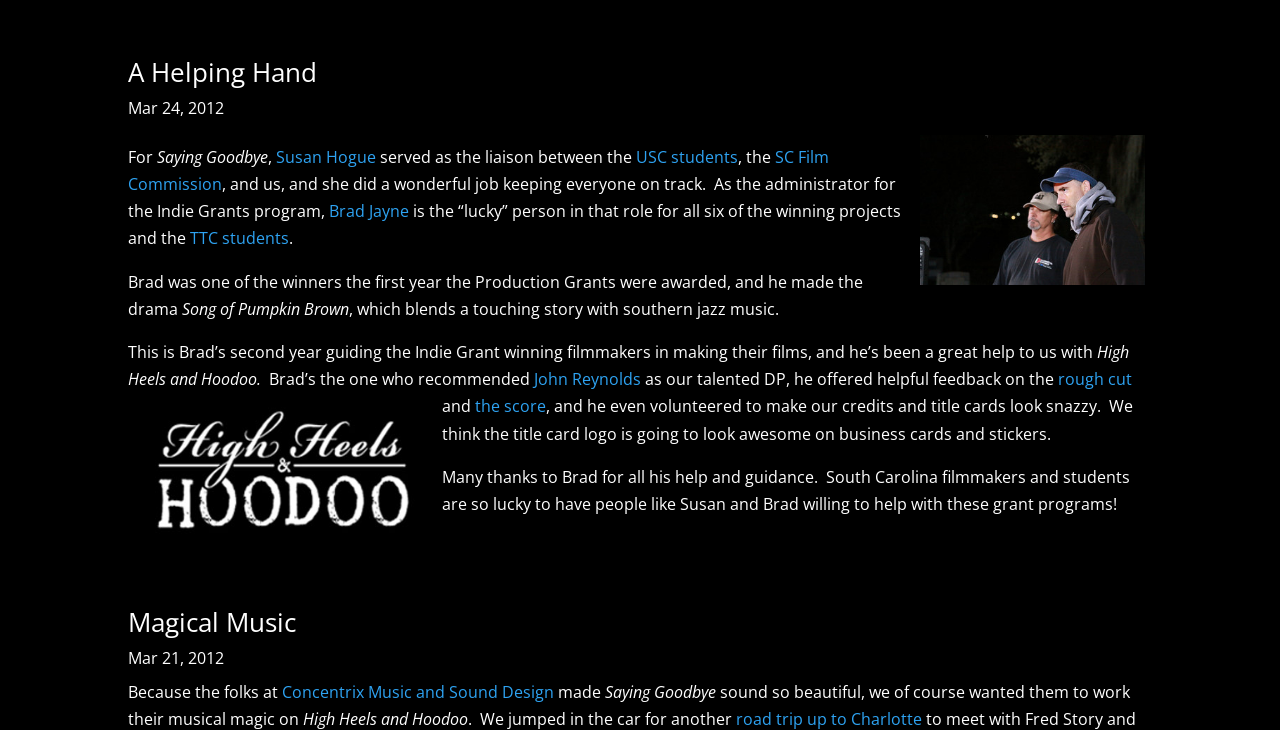Using the description: "About us", determine the UI element's bounding box coordinates. Ensure the coordinates are in the format of four float numbers between 0 and 1, i.e., [left, top, right, bottom].

None